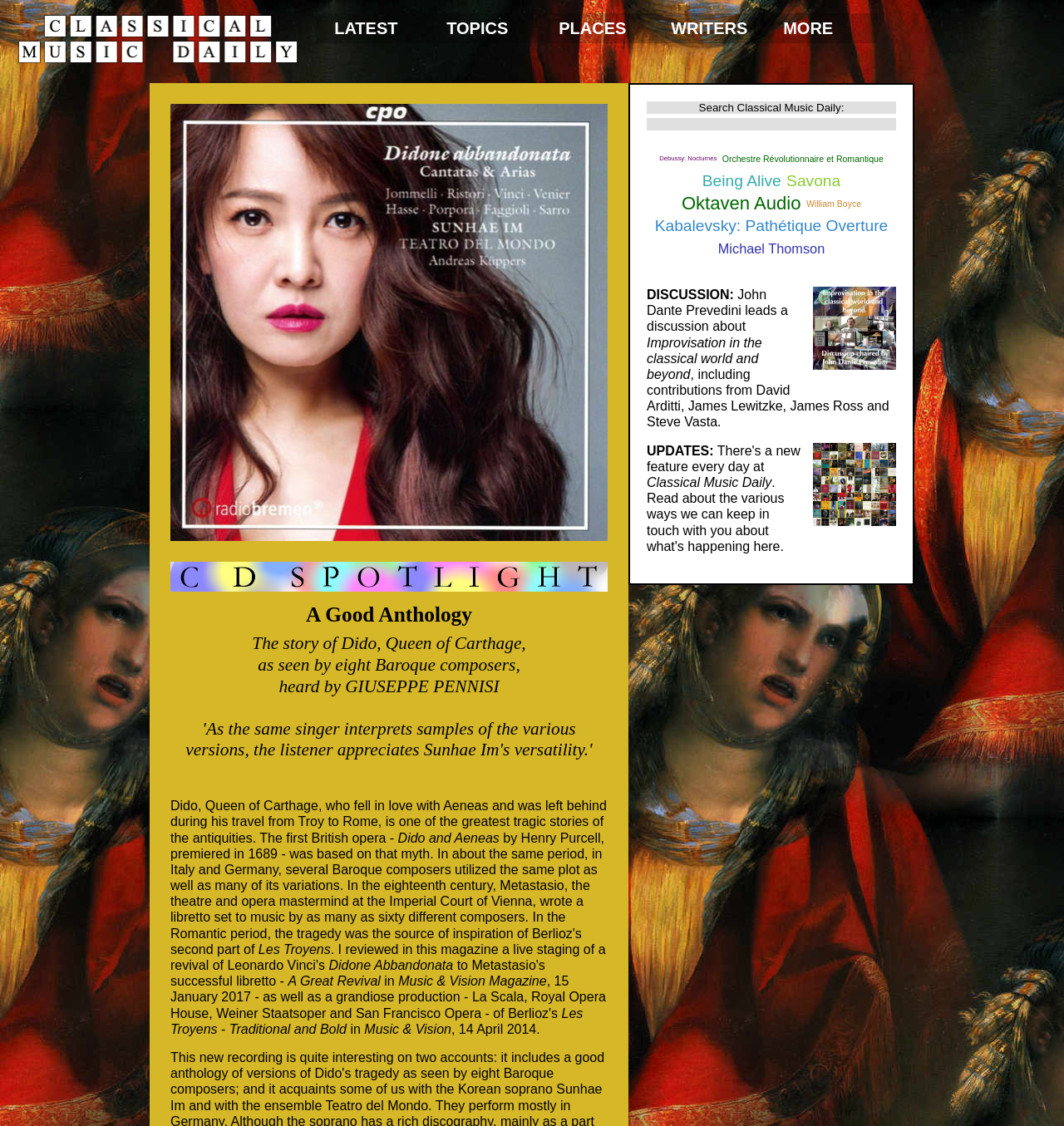Please answer the following question using a single word or phrase: 
What is the topic of the current article?

Dido, Queen of Carthage